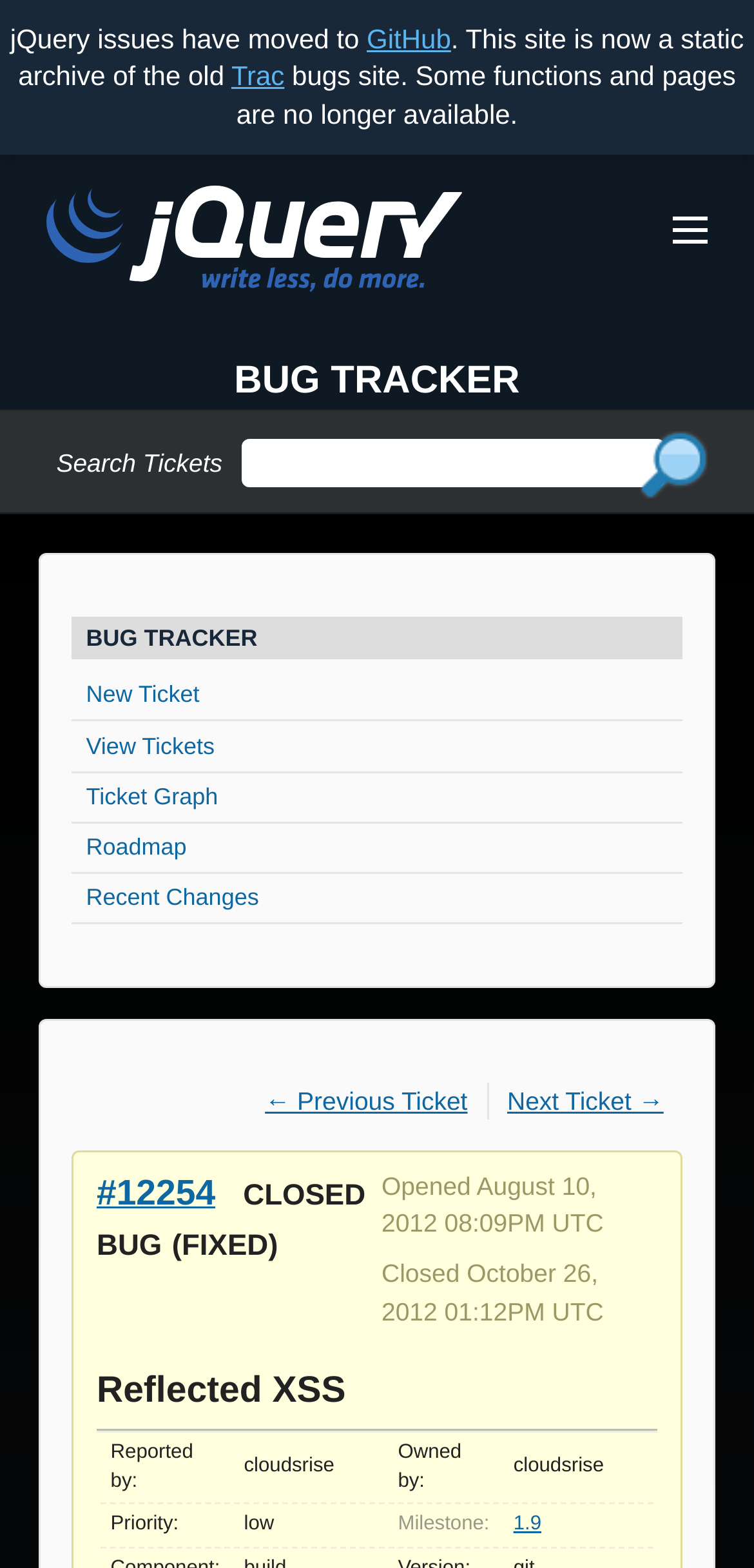Extract the bounding box coordinates of the UI element described by: "← Previous Ticket". The coordinates should include four float numbers ranging from 0 to 1, e.g., [left, top, right, bottom].

[0.351, 0.693, 0.62, 0.711]